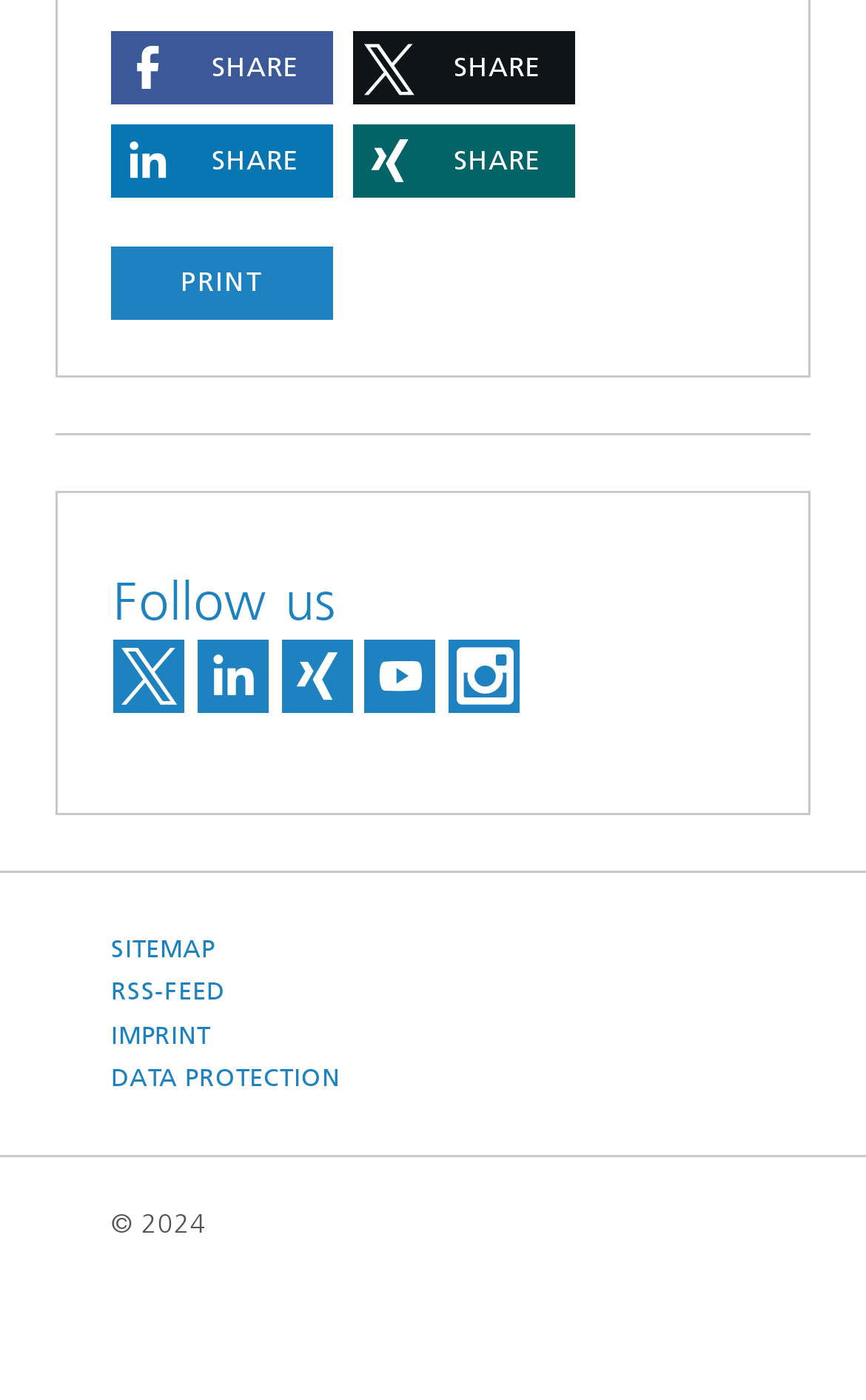Examine the screenshot and answer the question in as much detail as possible: What is the purpose of the 'PRINT' button?

The 'PRINT' button is likely intended to allow users to print the content of the webpage, providing a convenient way to obtain a physical copy of the information.